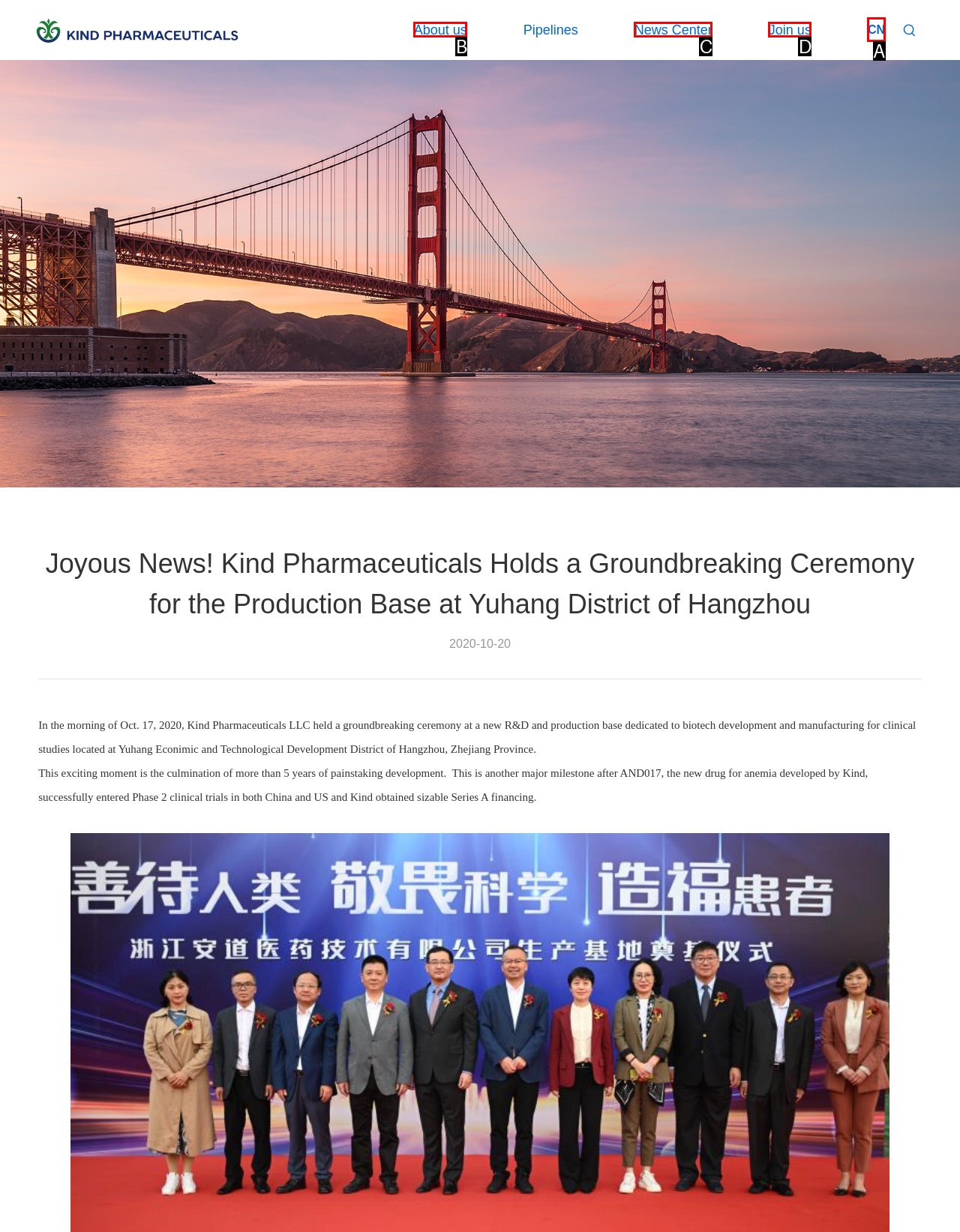Select the appropriate option that fits: About us
Reply with the letter of the correct choice.

B